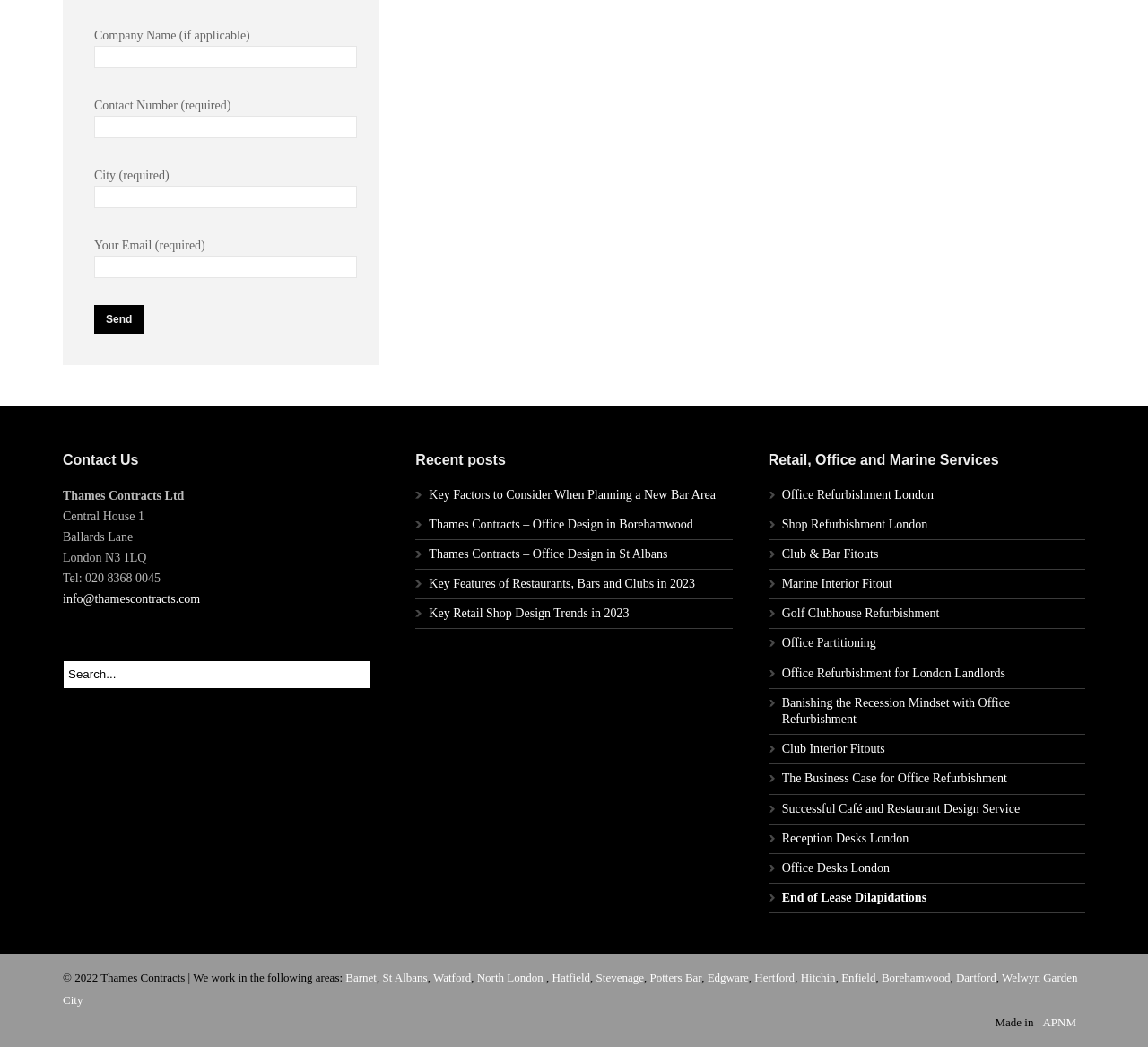Can you determine the bounding box coordinates of the area that needs to be clicked to fulfill the following instruction: "Read about how and how to fertilize grapes in spring"?

None